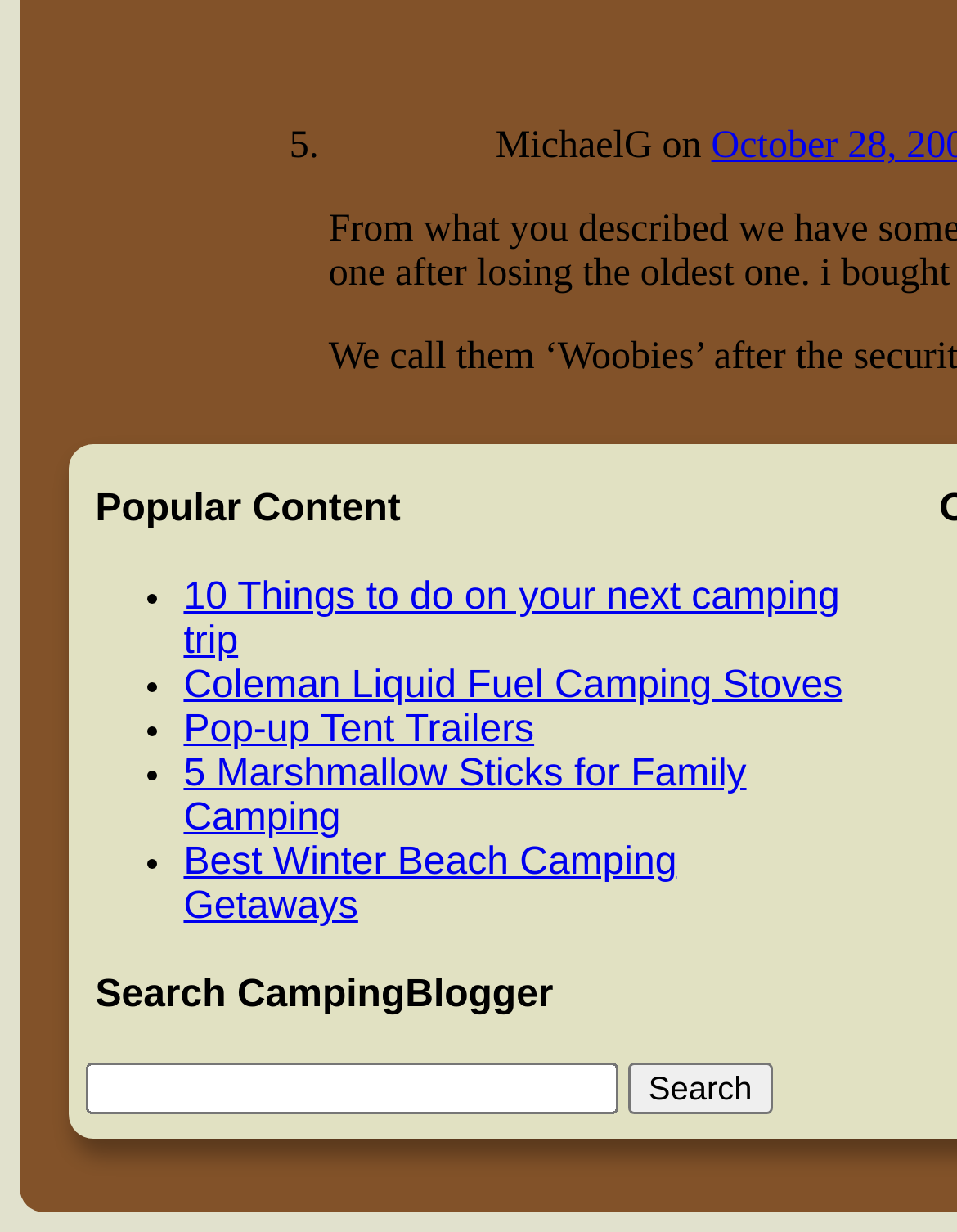Provide your answer in a single word or phrase: 
What is the text next to '5.'?

MichaelG on